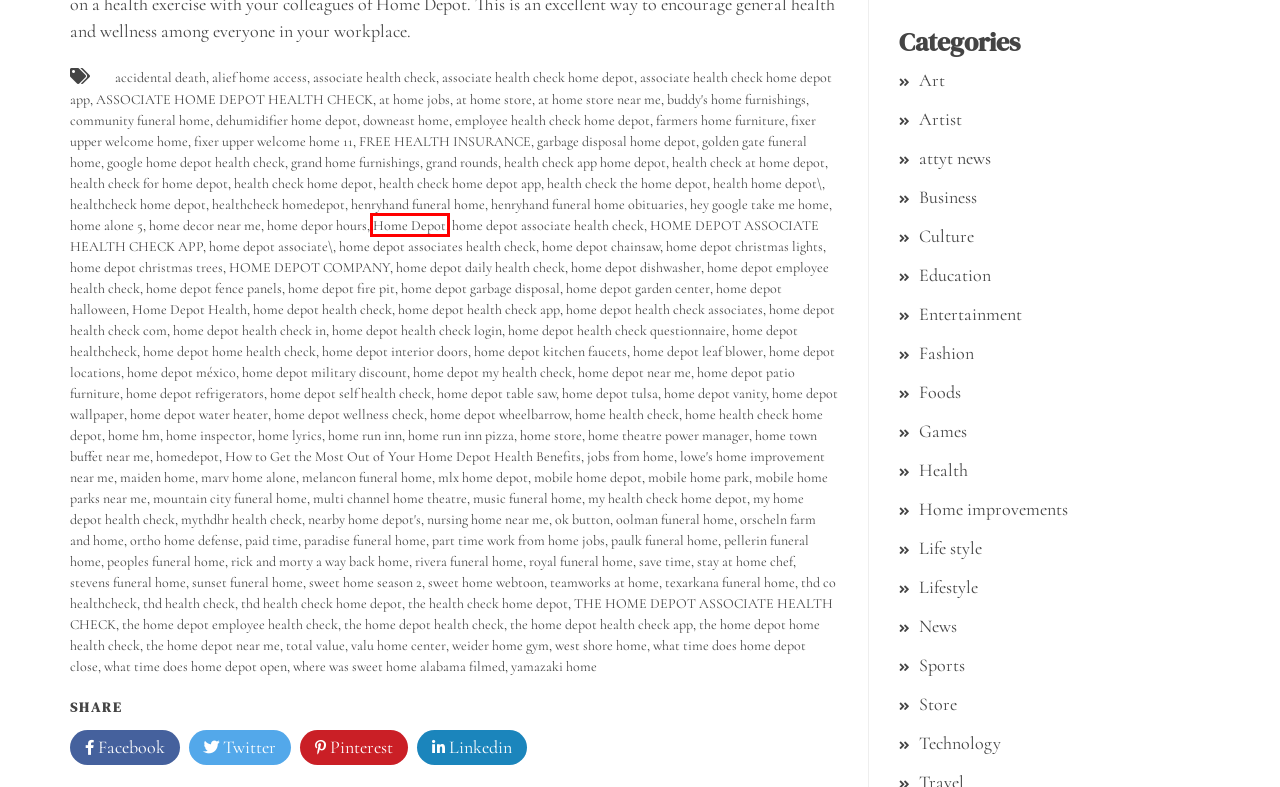Given a screenshot of a webpage with a red rectangle bounding box around a UI element, select the best matching webpage description for the new webpage that appears after clicking the highlighted element. The candidate descriptions are:
A. healthcheck homedepot Archives - Attyt News
B. Art Archives - Attyt News
C. orscheln farm and home Archives - Attyt News
D. Home Depot Archives - Attyt News
E. home depot méxico Archives - Attyt News
F. home depot halloween Archives - Attyt News
G. yamazaki home Archives - Attyt News
H. what time does home depot close Archives - Attyt News

D